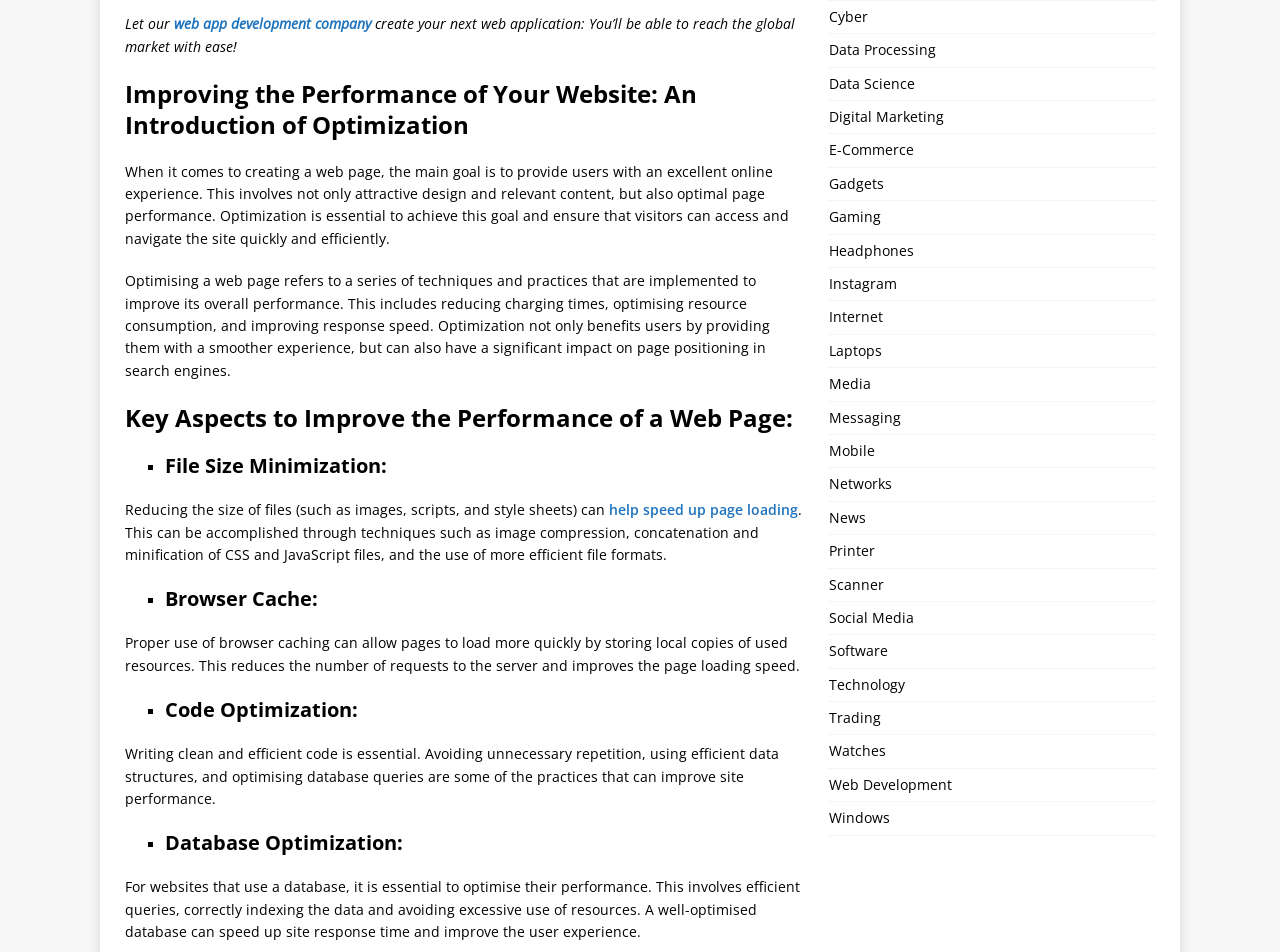Identify the bounding box coordinates of the clickable region to carry out the given instruction: "learn about database optimization".

[0.129, 0.872, 0.627, 0.9]